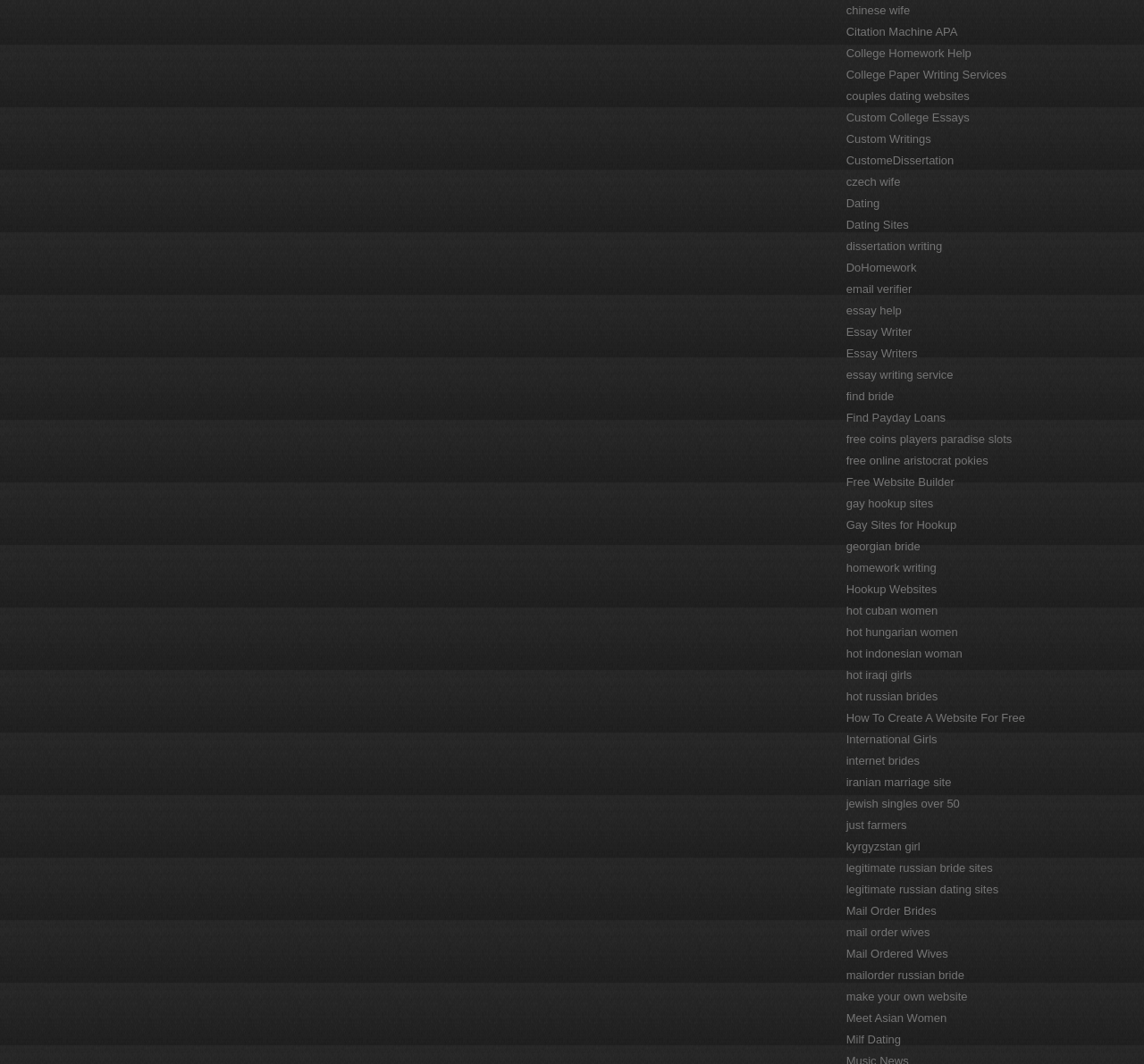Can you provide the bounding box coordinates for the element that should be clicked to implement the instruction: "Discover 'Meet Asian Women'"?

[0.74, 0.95, 0.827, 0.963]